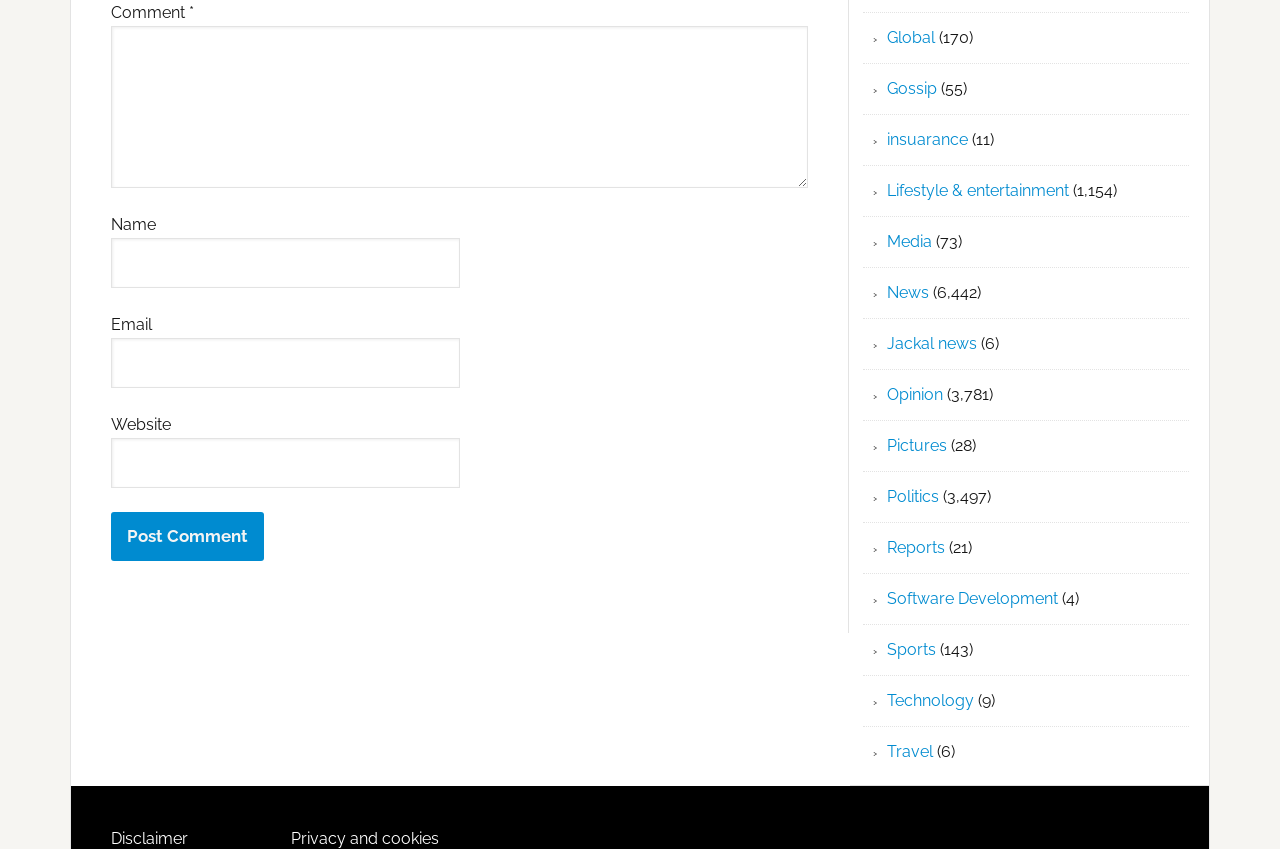Provide the bounding box coordinates for the area that should be clicked to complete the instruction: "Click the Post Comment button".

[0.087, 0.603, 0.206, 0.661]